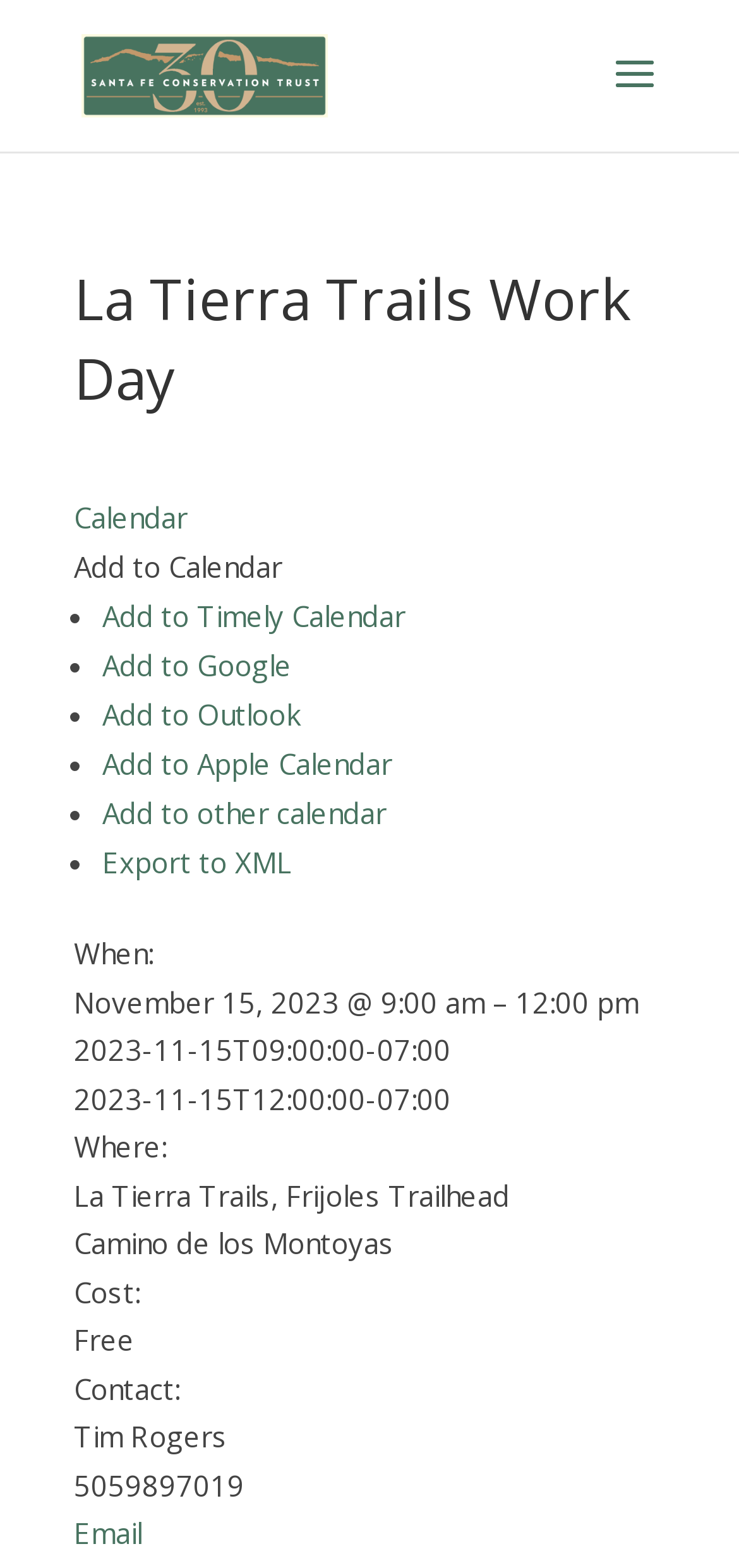What is the cost of the La Tierra Trails Work Day?
Based on the visual content, answer with a single word or a brief phrase.

Free